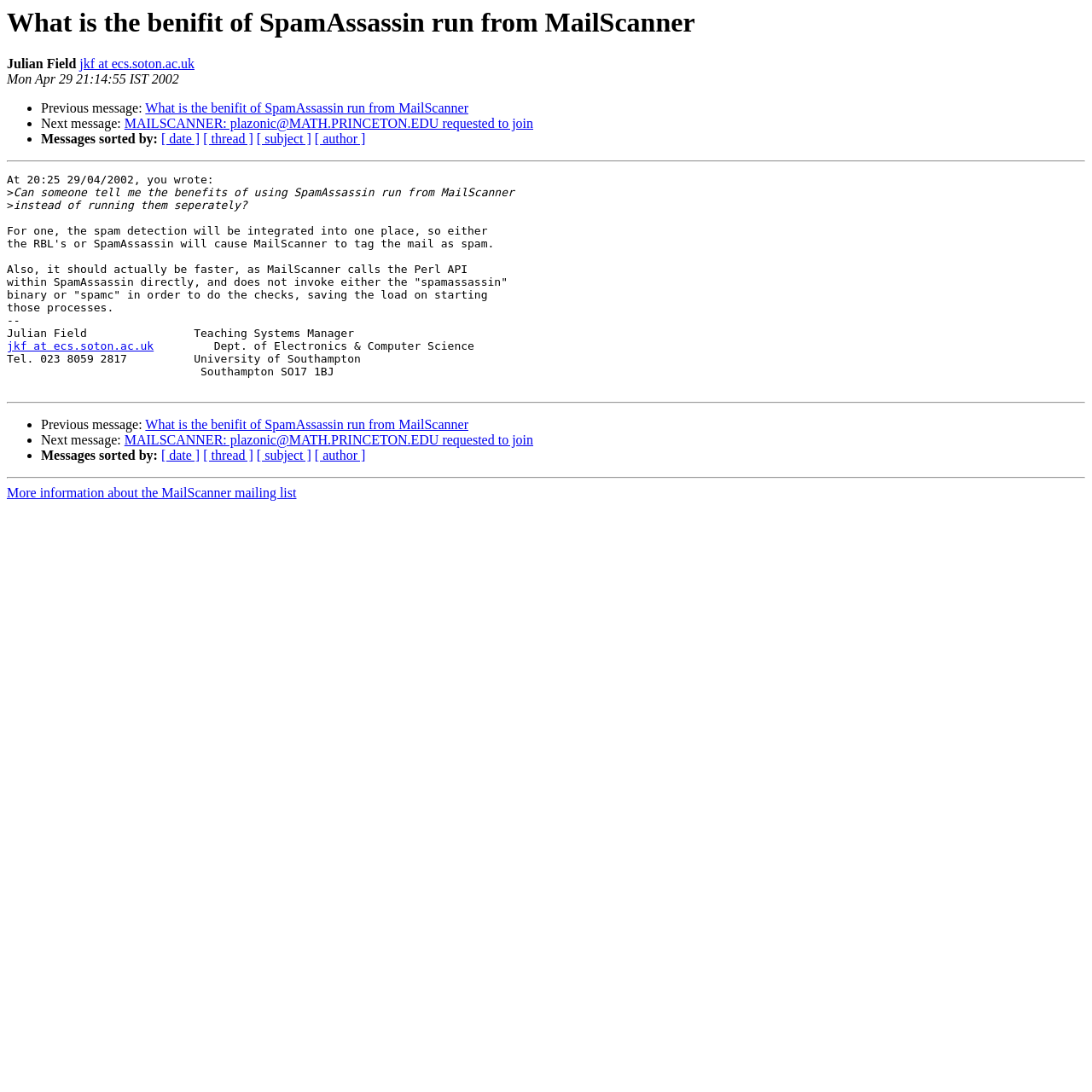Please determine the bounding box coordinates of the section I need to click to accomplish this instruction: "Contact Julian Field".

[0.006, 0.052, 0.178, 0.065]